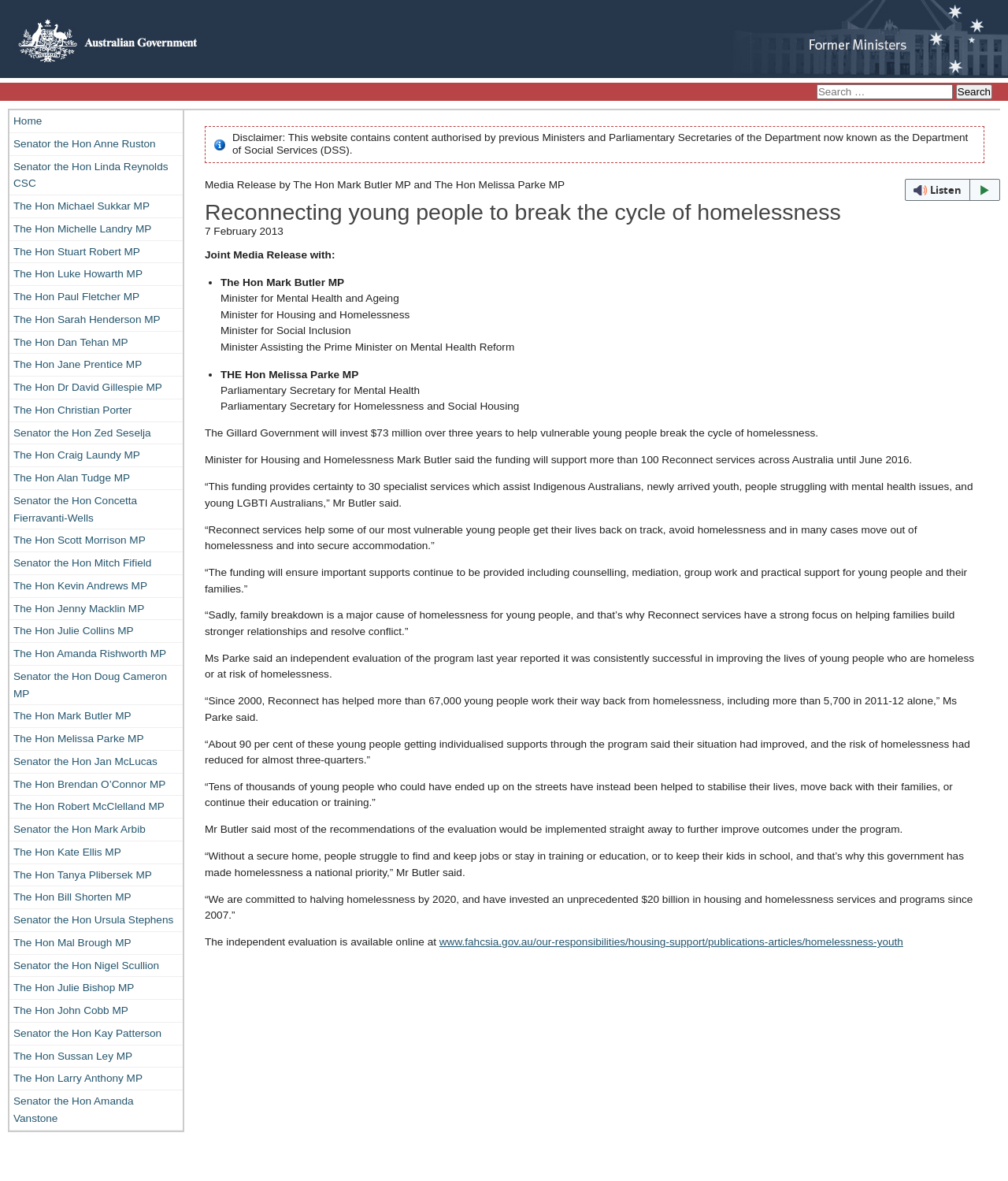Locate the UI element that matches the description The Hon Jenny Macklin MP in the webpage screenshot. Return the bounding box coordinates in the format (top-left x, top-left y, bottom-right x, bottom-right y), with values ranging from 0 to 1.

[0.009, 0.506, 0.181, 0.525]